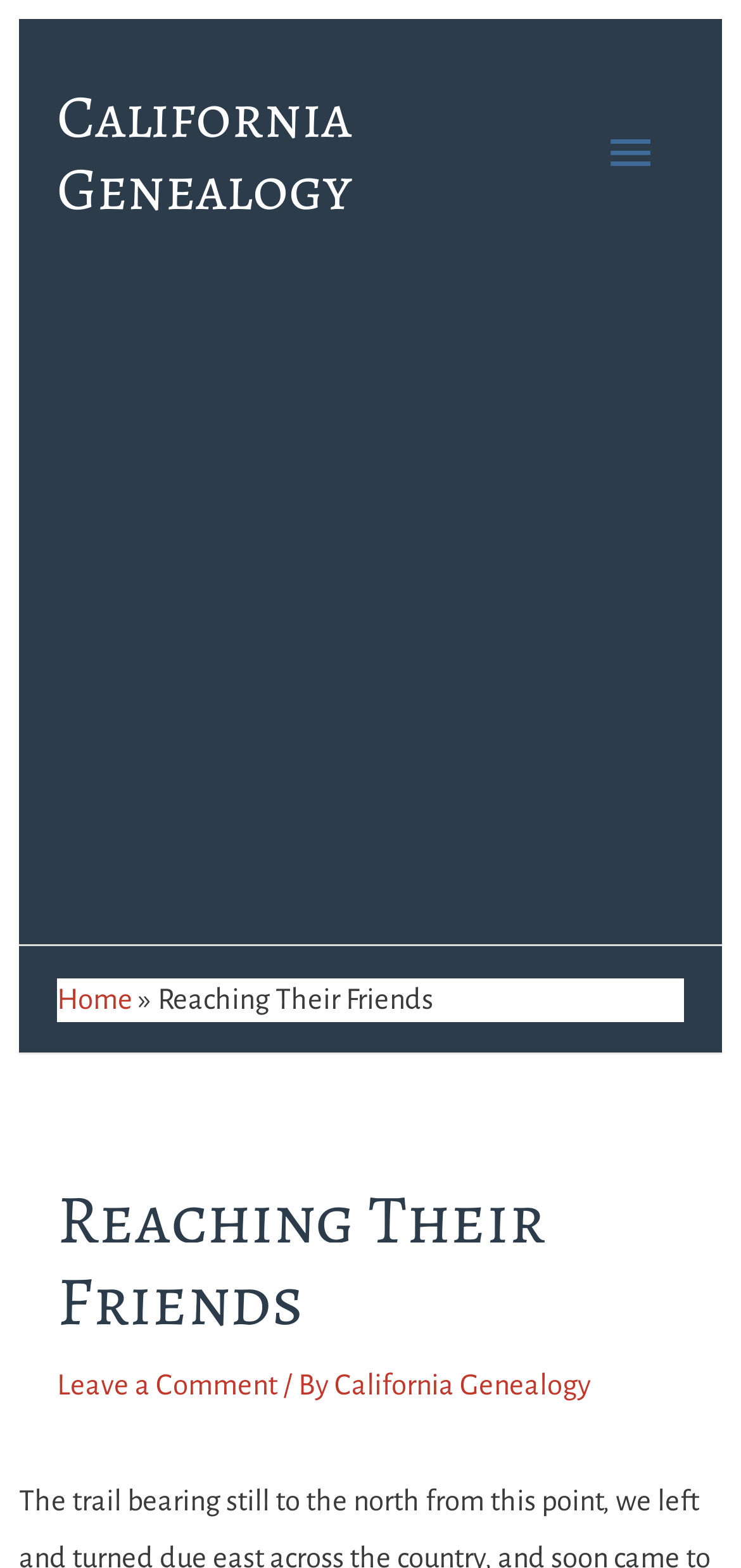What is the name of the genealogy website?
Please look at the screenshot and answer using one word or phrase.

California Genealogy